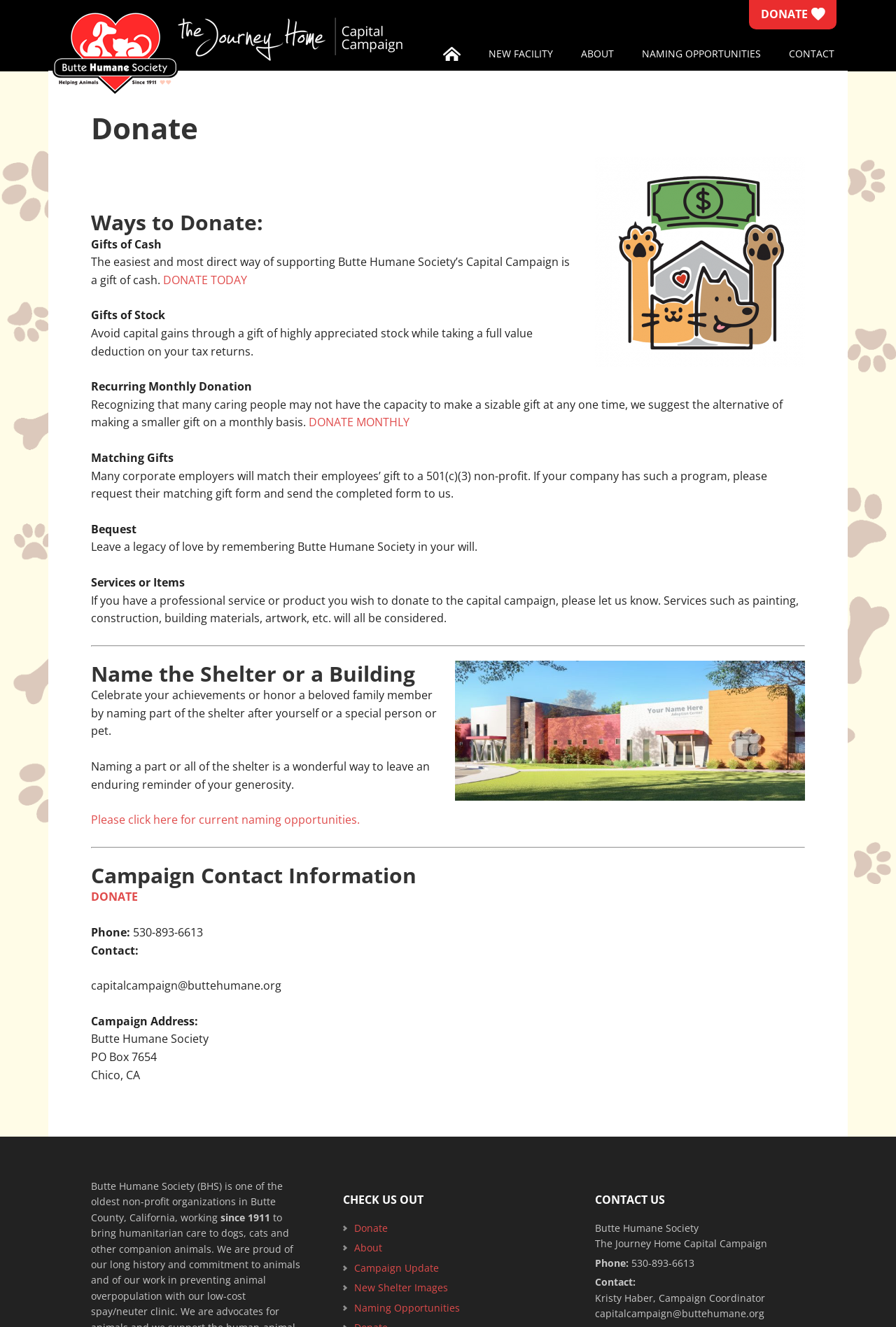How can I name a part of the shelter?
Can you offer a detailed and complete answer to this question?

I found the answer by looking at the text elements under the 'Name the Shelter or a Building' heading. The link 'Please click here for current naming opportunities.' suggests that clicking on the link will provide information on how to name a part of the shelter.